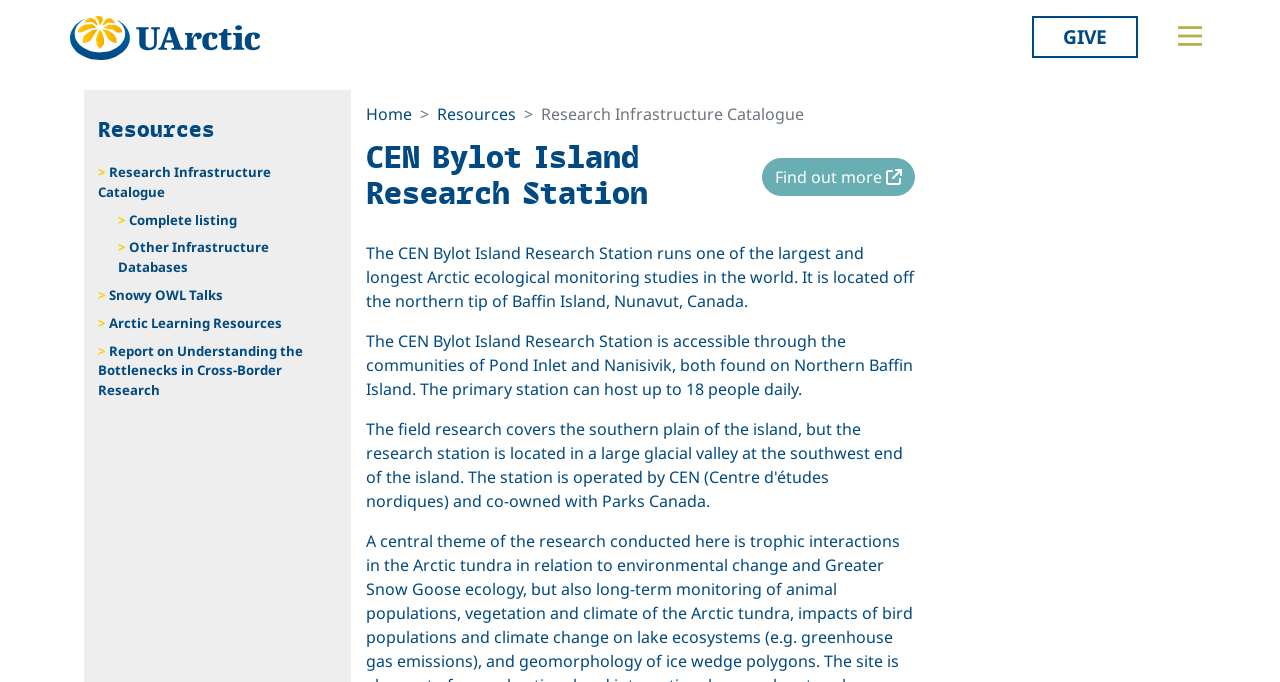Determine the bounding box coordinates of the clickable region to carry out the instruction: "Go to the Home page".

[0.286, 0.152, 0.321, 0.184]